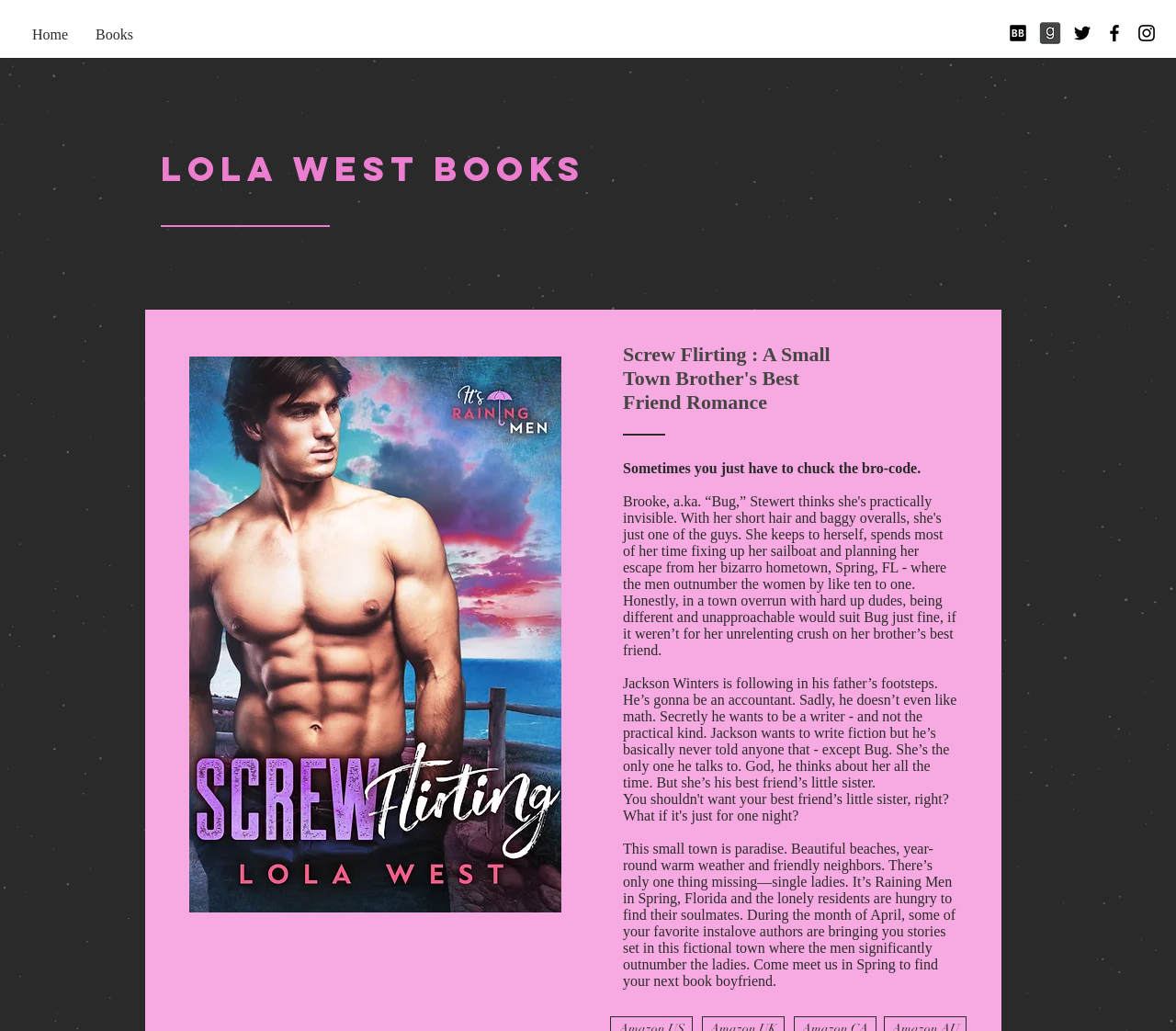What is the title of the book featured on the webpage?
Please describe in detail the information shown in the image to answer the question.

The title of the book can be found in the heading 'Screw Flirting : A Small Town Brother's Best Friend Romance' and is also displayed above the book's description.